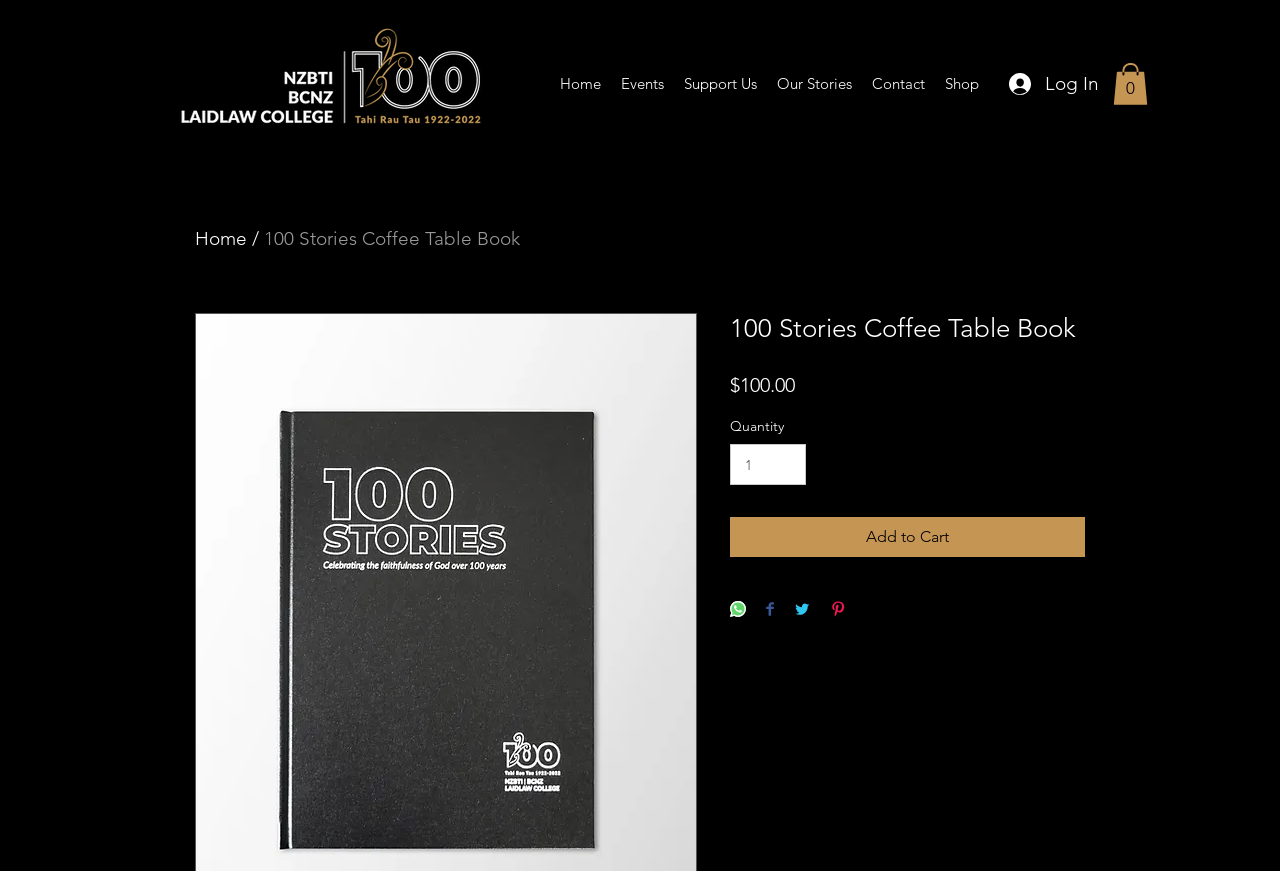What is the minimum quantity of the book that can be added to the cart?
Deliver a detailed and extensive answer to the question.

I found the minimum quantity by looking at the spinbutton labeled 'Quantity', which has a valuemin of 1.